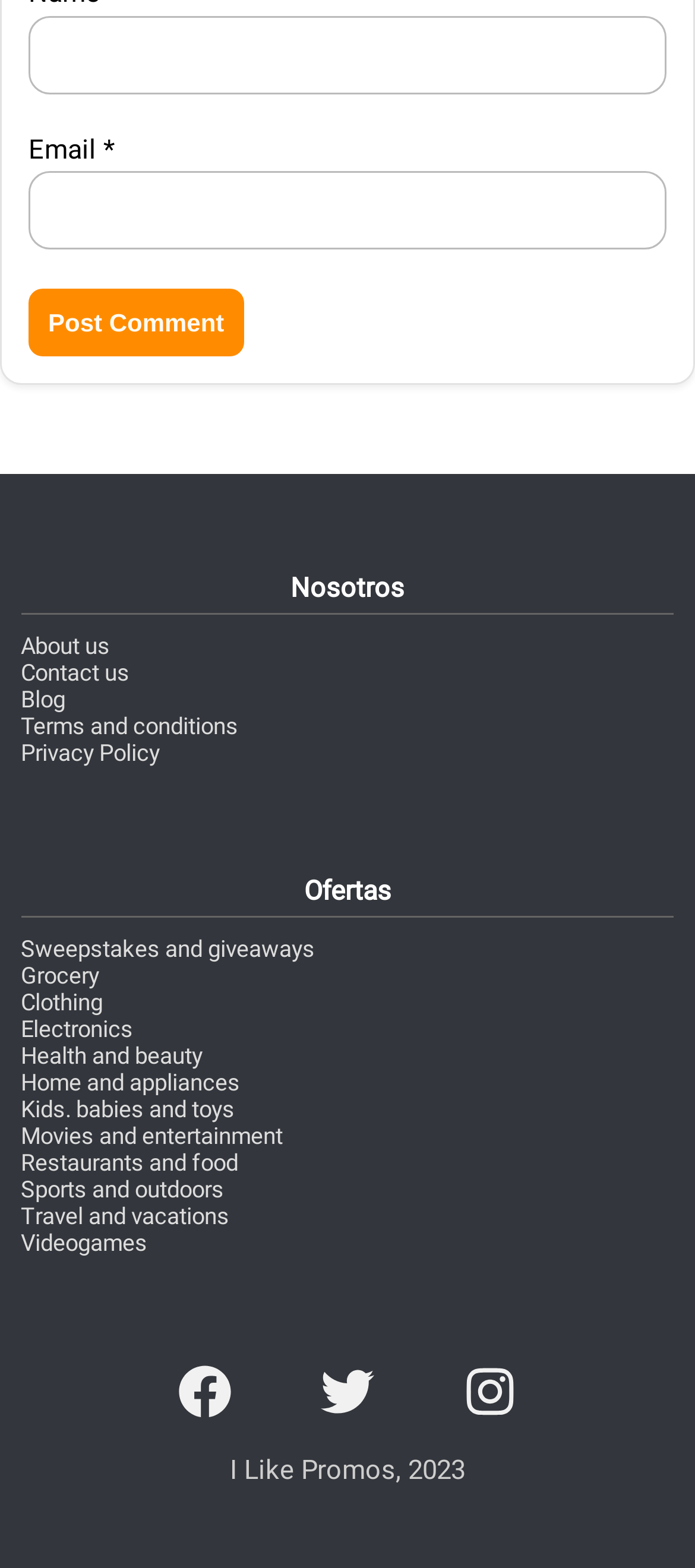Please answer the following query using a single word or phrase: 
What is the name of the website?

I Like Promos